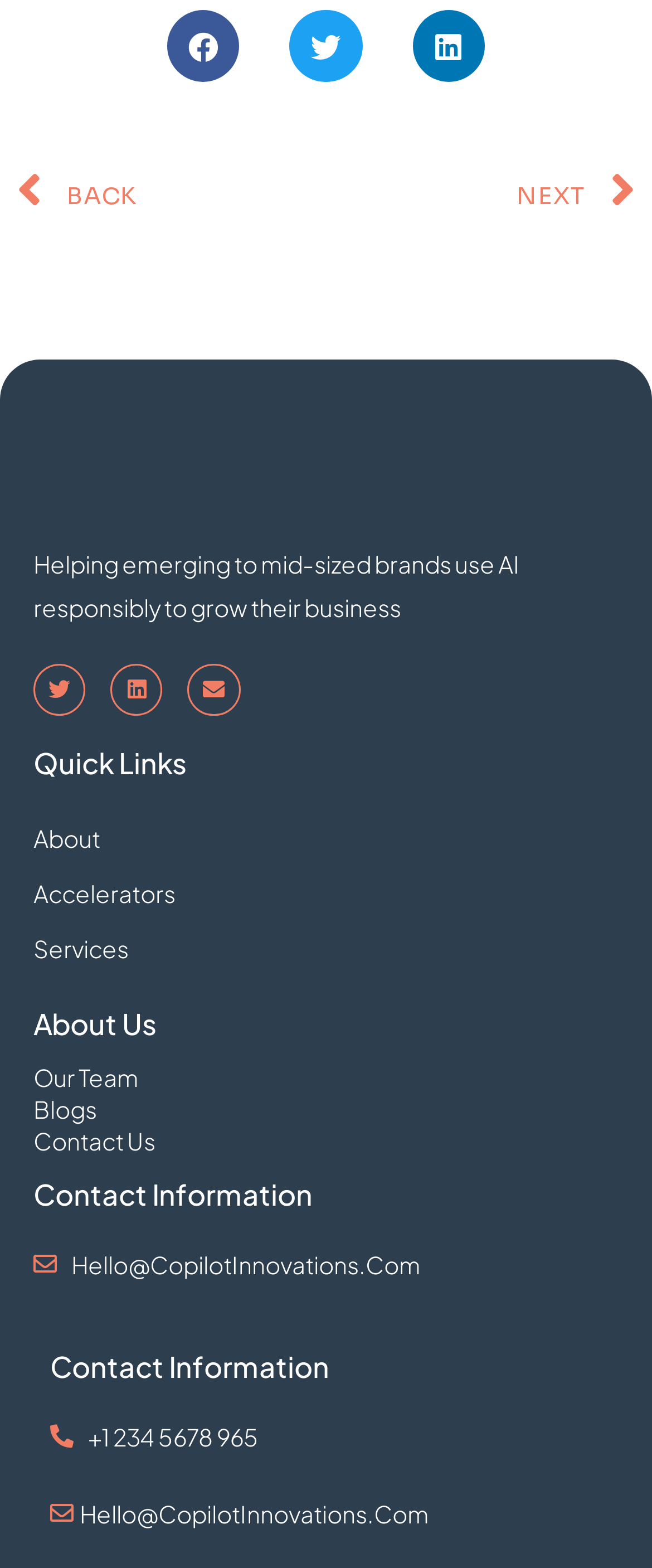Find the bounding box coordinates for the area that must be clicked to perform this action: "Visit Twitter page".

[0.051, 0.423, 0.131, 0.456]